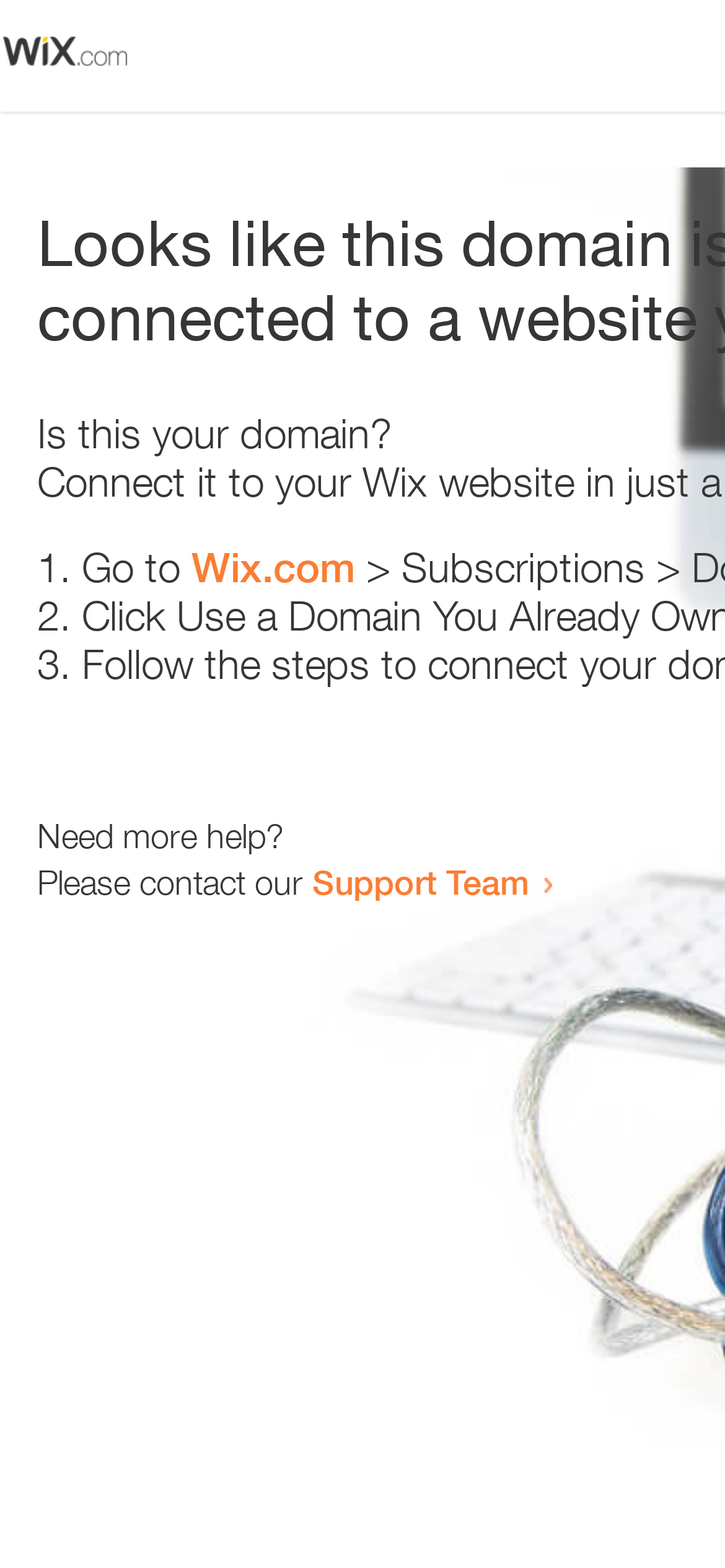Find the UI element described as: "Support Team" and predict its bounding box coordinates. Ensure the coordinates are four float numbers between 0 and 1, [left, top, right, bottom].

[0.431, 0.549, 0.731, 0.575]